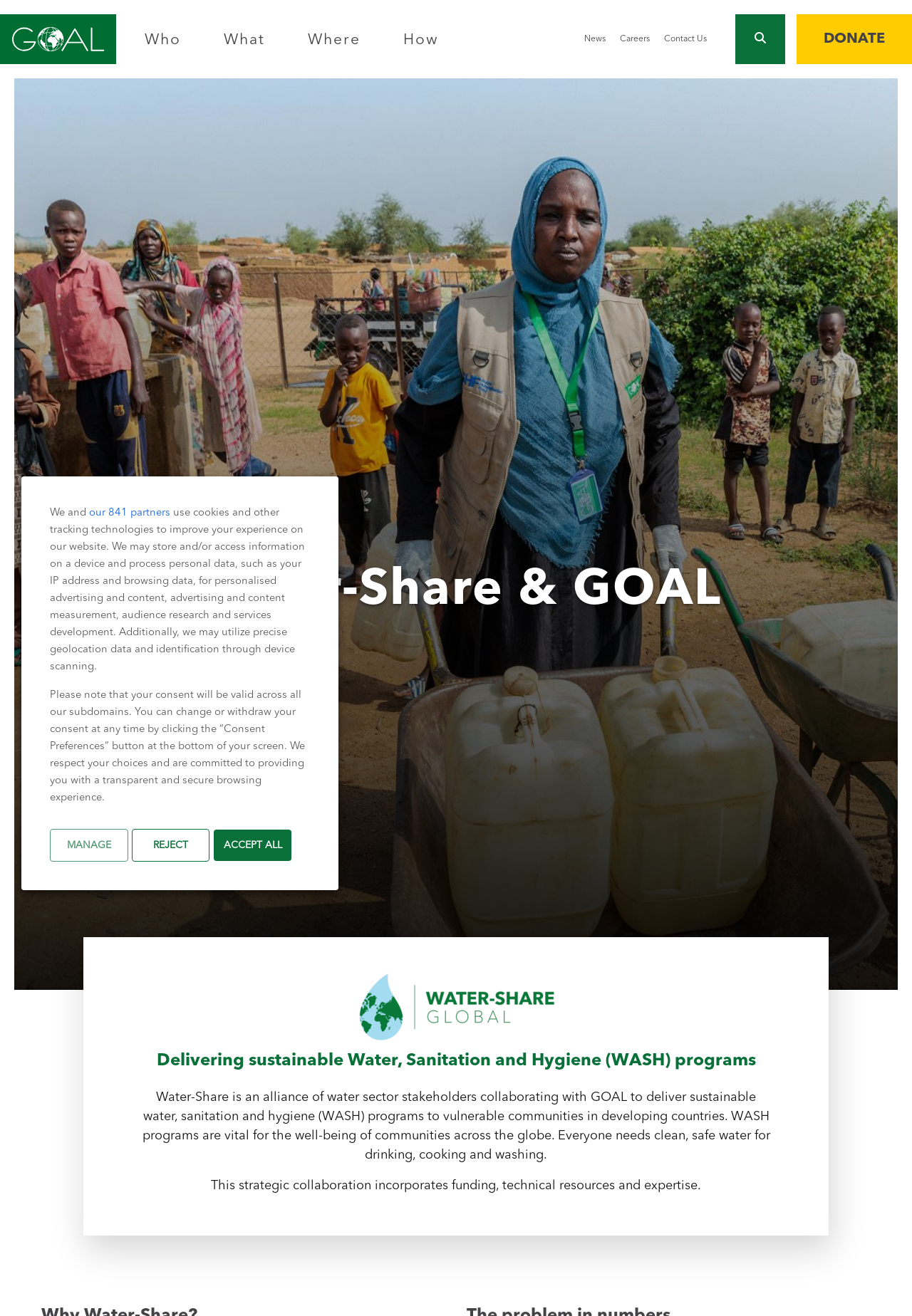Determine the bounding box coordinates of the target area to click to execute the following instruction: "search for products."

None